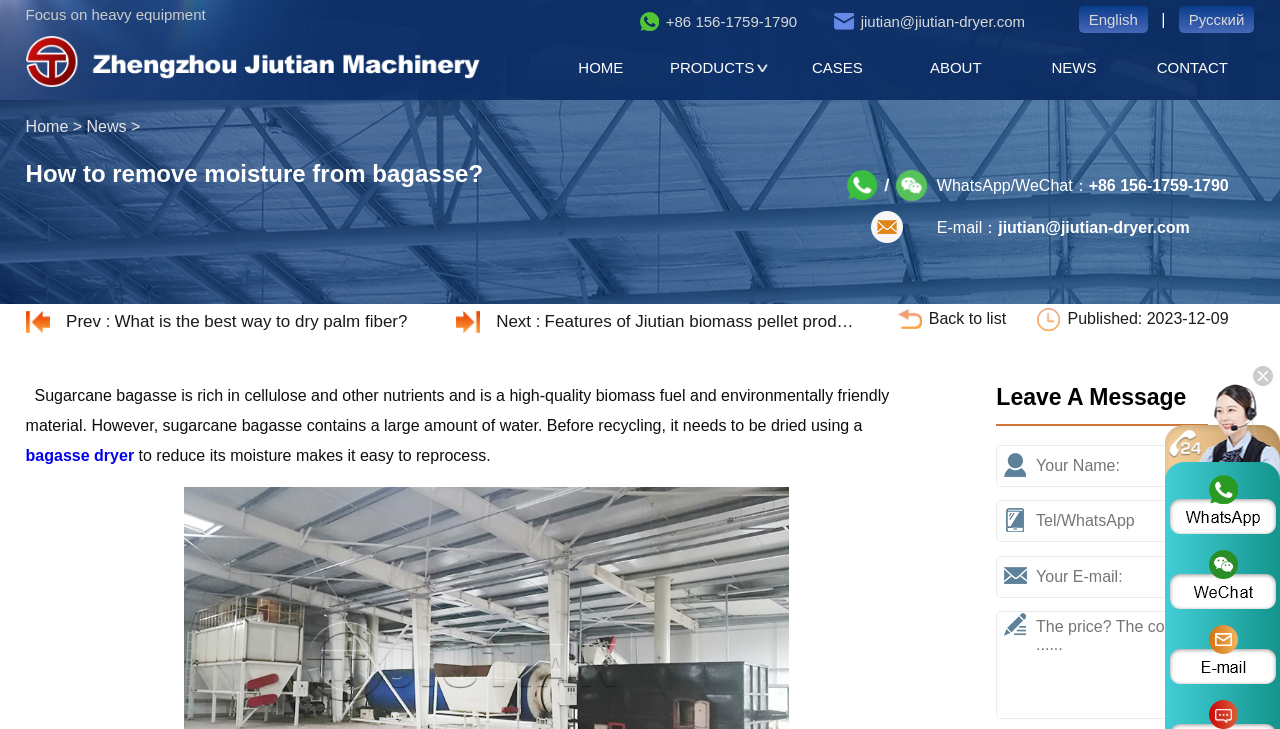Can you show the bounding box coordinates of the region to click on to complete the task described in the instruction: "Enter your name in the 'Your Name:' textbox"?

[0.778, 0.61, 0.982, 0.668]